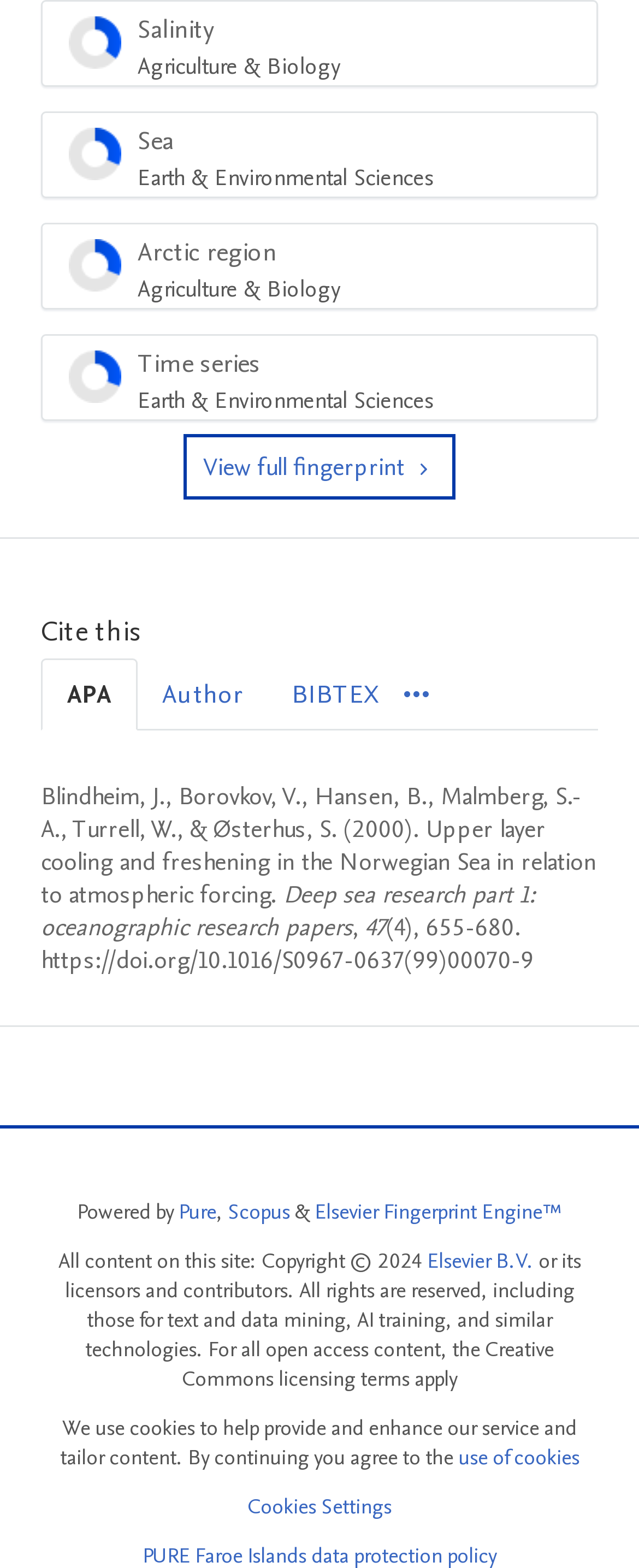What is the percentage of Salinity Agriculture & Biology?
From the image, provide a succinct answer in one word or a short phrase.

35%